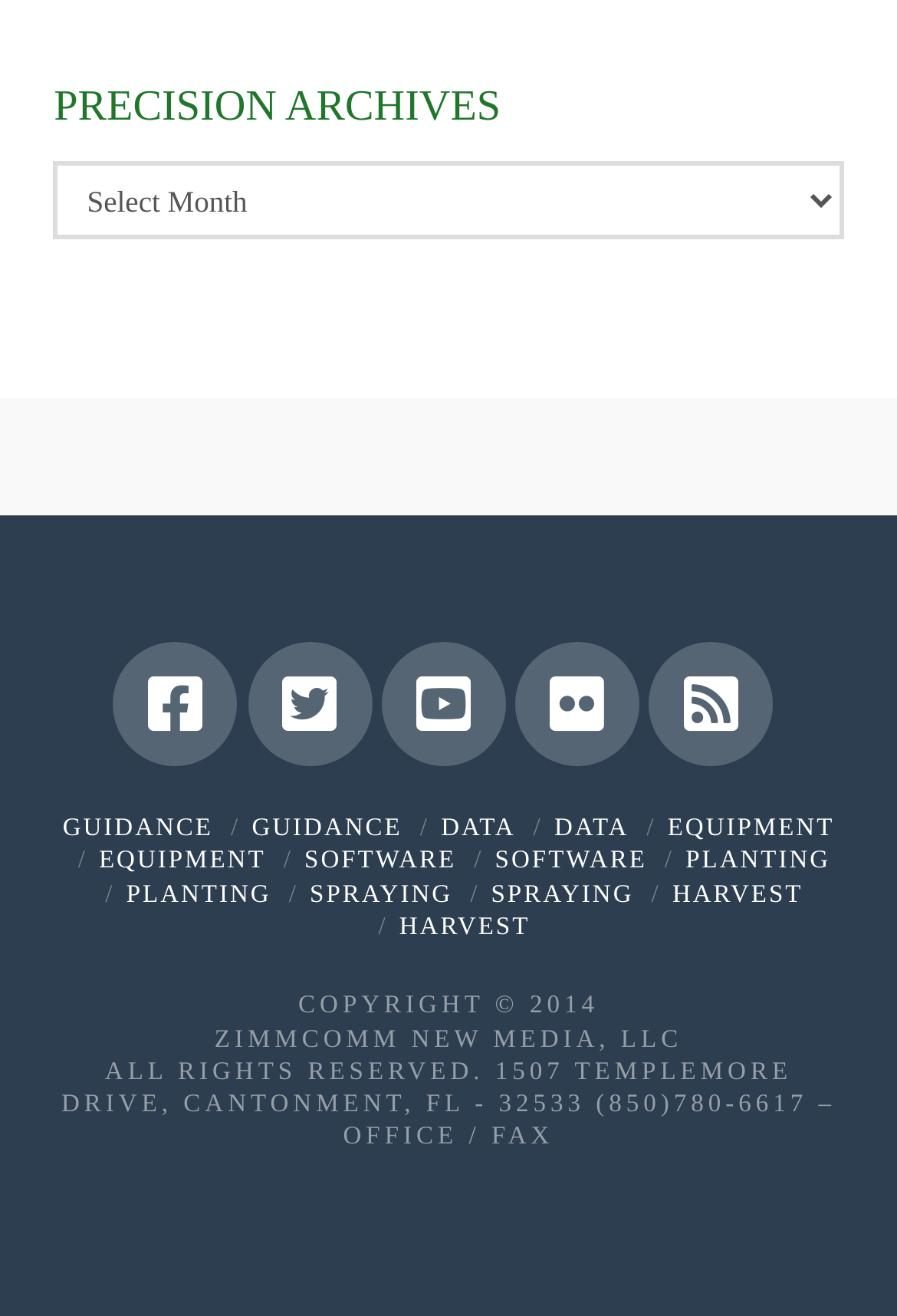How many main categories are present?
Could you answer the question in a detailed manner, providing as much information as possible?

There are 6 main categories present on the webpage, namely GUIDANCE, DATA, EQUIPMENT, SOFTWARE, PLANTING, and SPRAYING, which are located at the middle of the webpage.